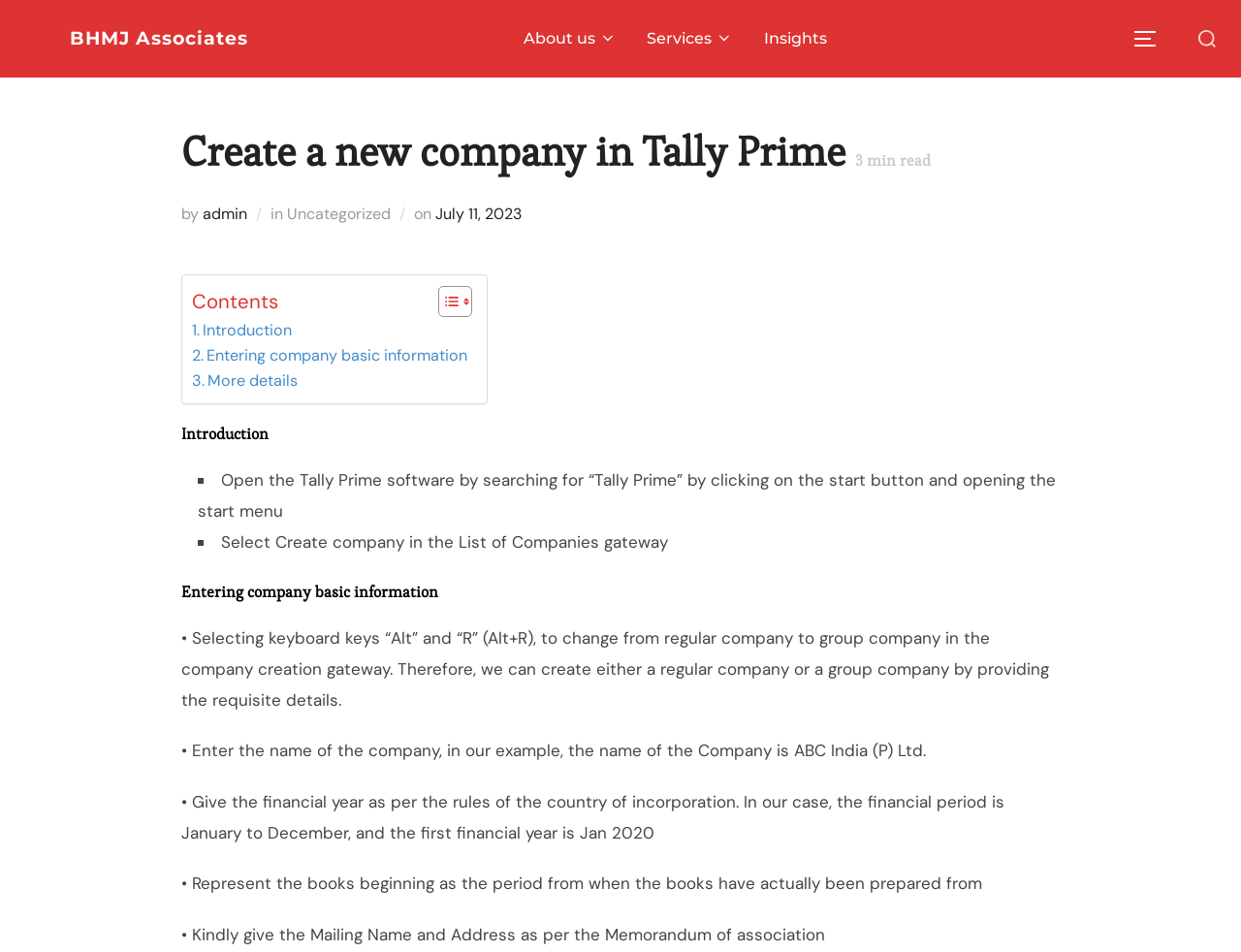Please determine the bounding box coordinates of the element to click on in order to accomplish the following task: "Toggle the sidebar and navigation". Ensure the coordinates are four float numbers ranging from 0 to 1, i.e., [left, top, right, bottom].

[0.913, 0.018, 0.944, 0.063]